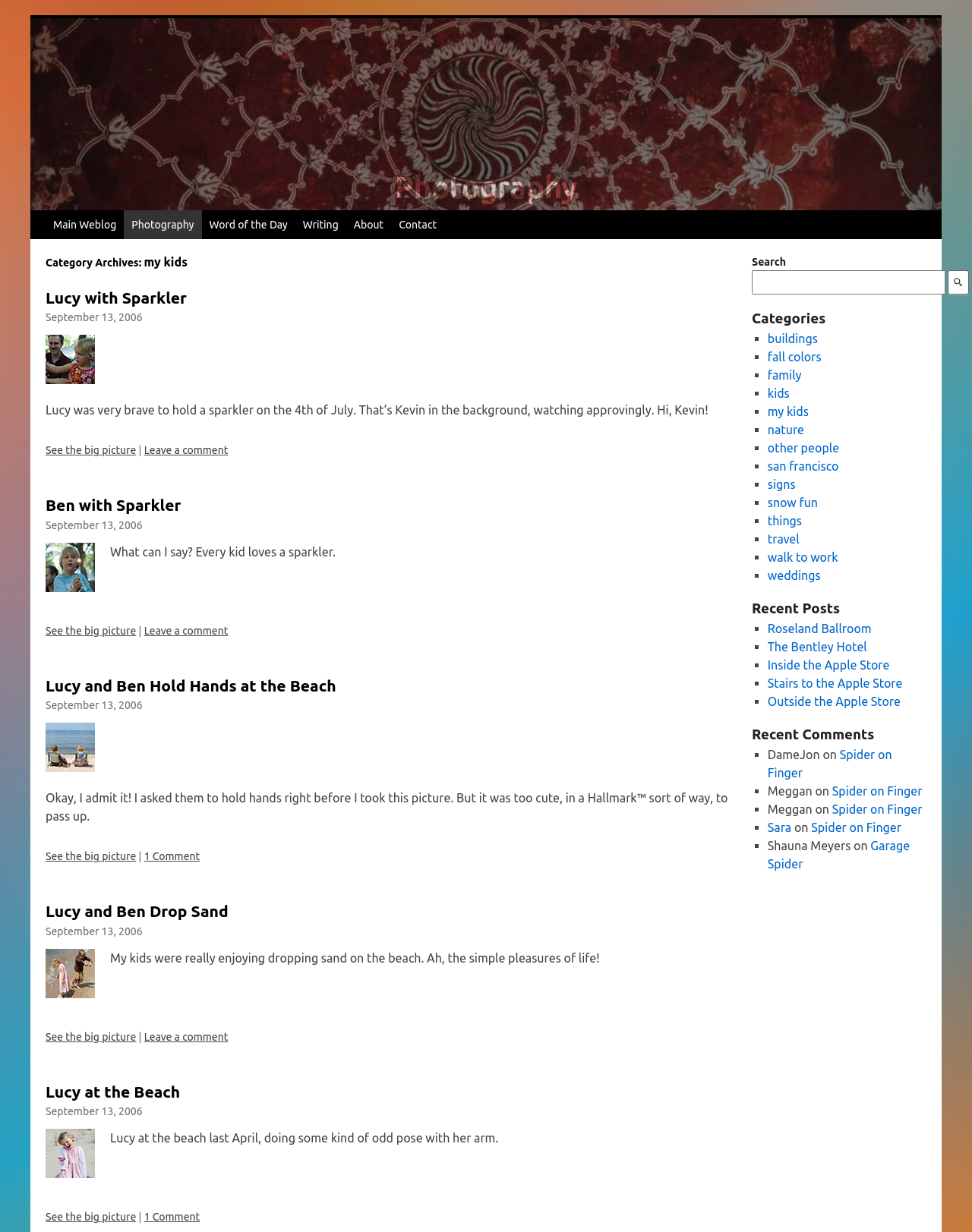Locate the bounding box coordinates of the UI element described by: "Stairs to the Apple Store". Provide the coordinates as four float numbers between 0 and 1, formatted as [left, top, right, bottom].

[0.79, 0.549, 0.928, 0.56]